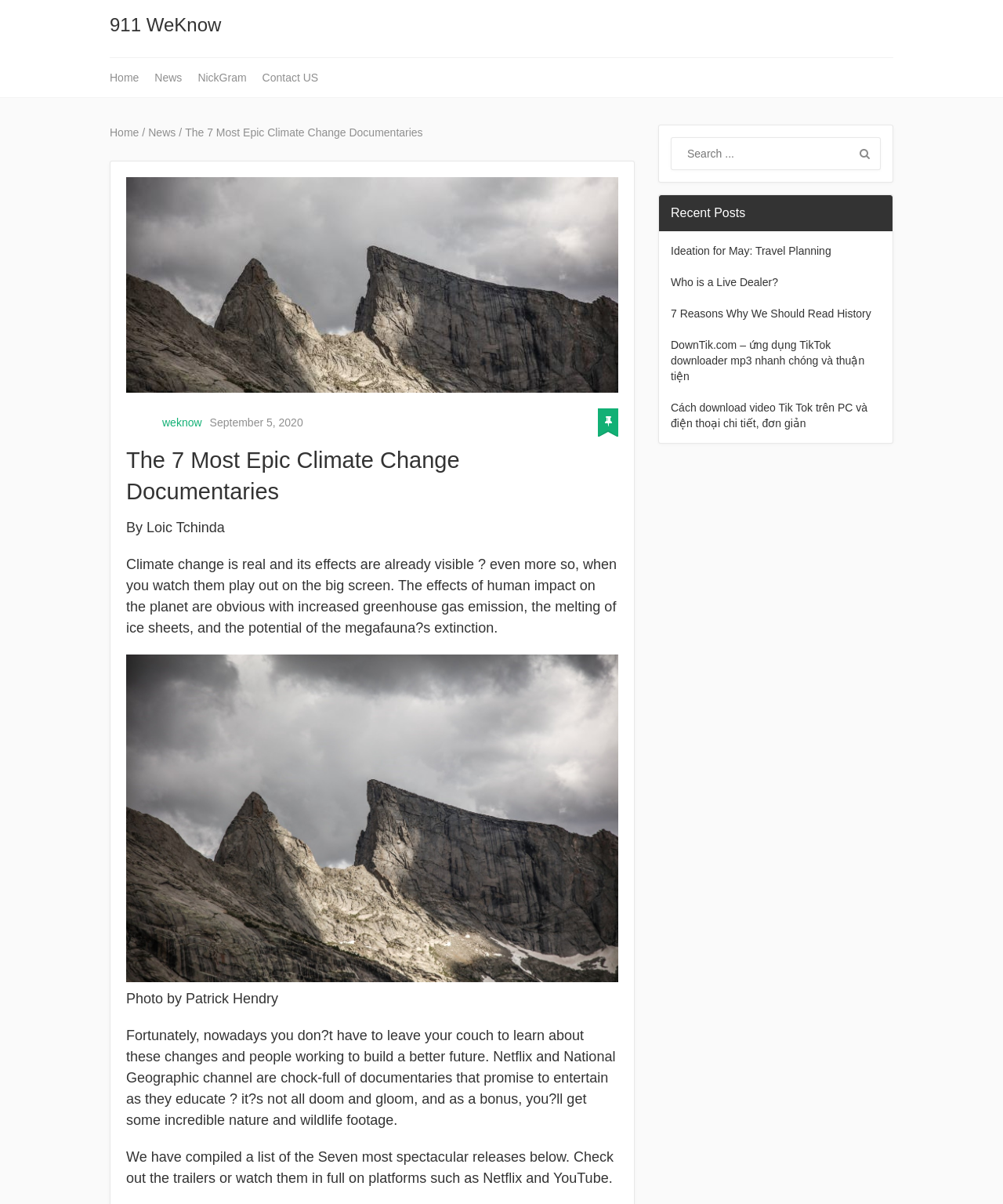Use a single word or phrase to answer the question: What is the topic of the article?

Climate change